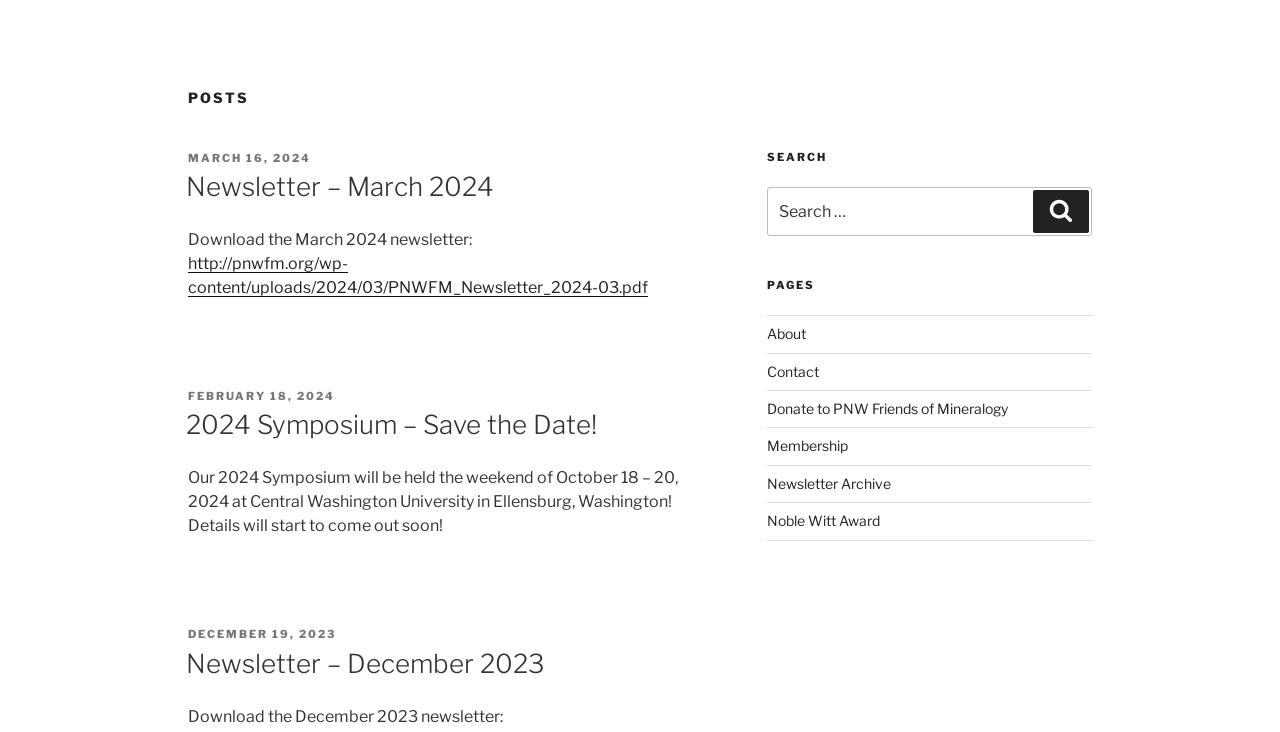What is the name of the university mentioned in the second article?
Based on the image content, provide your answer in one word or a short phrase.

Central Washington University